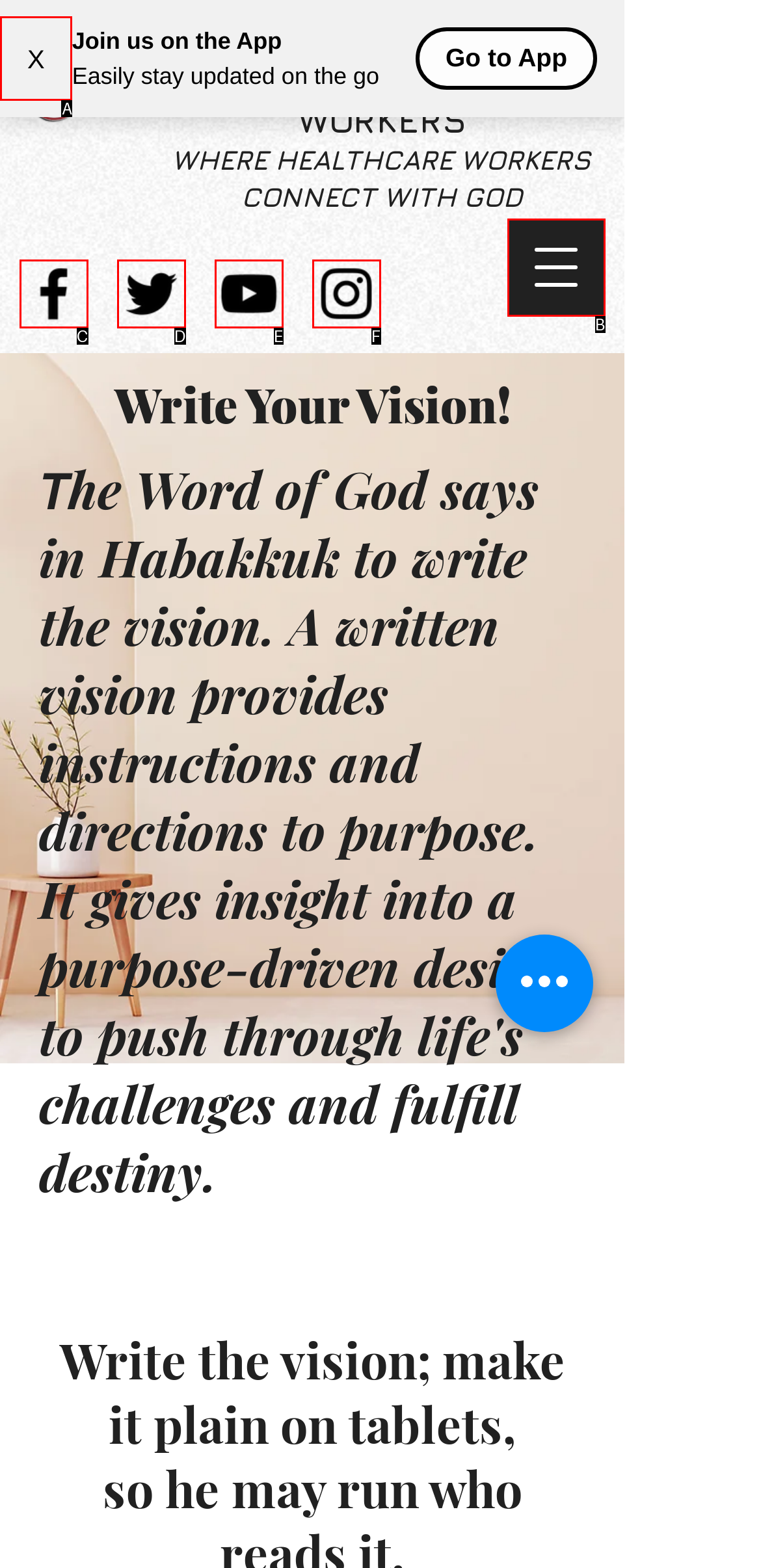Please determine which option aligns with the description: aria-label="Facebook". Respond with the option’s letter directly from the available choices.

C